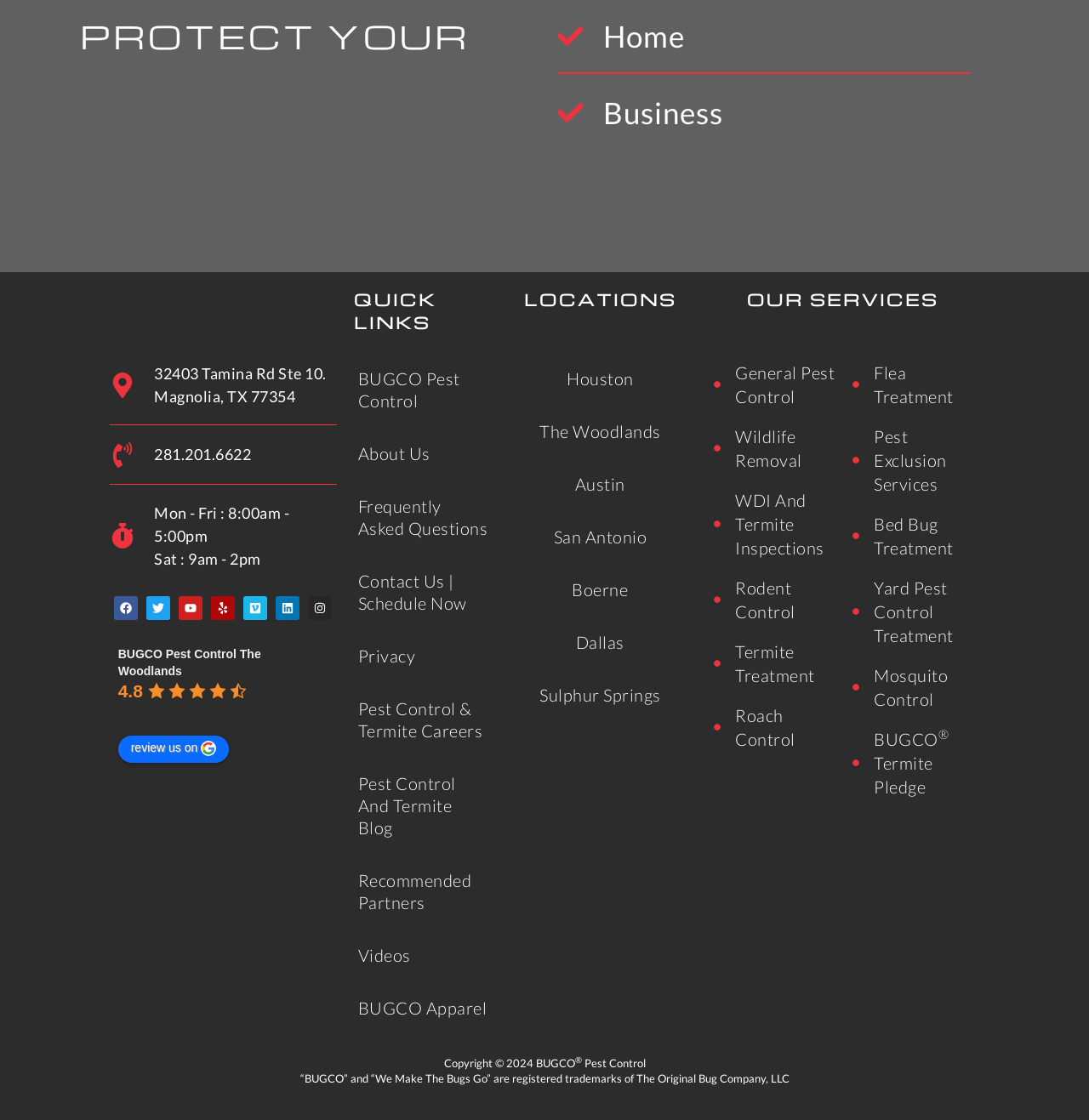Can you find the bounding box coordinates for the element that needs to be clicked to execute this instruction: "Read reviews on Yelp"? The coordinates should be given as four float numbers between 0 and 1, i.e., [left, top, right, bottom].

[0.194, 0.532, 0.216, 0.554]